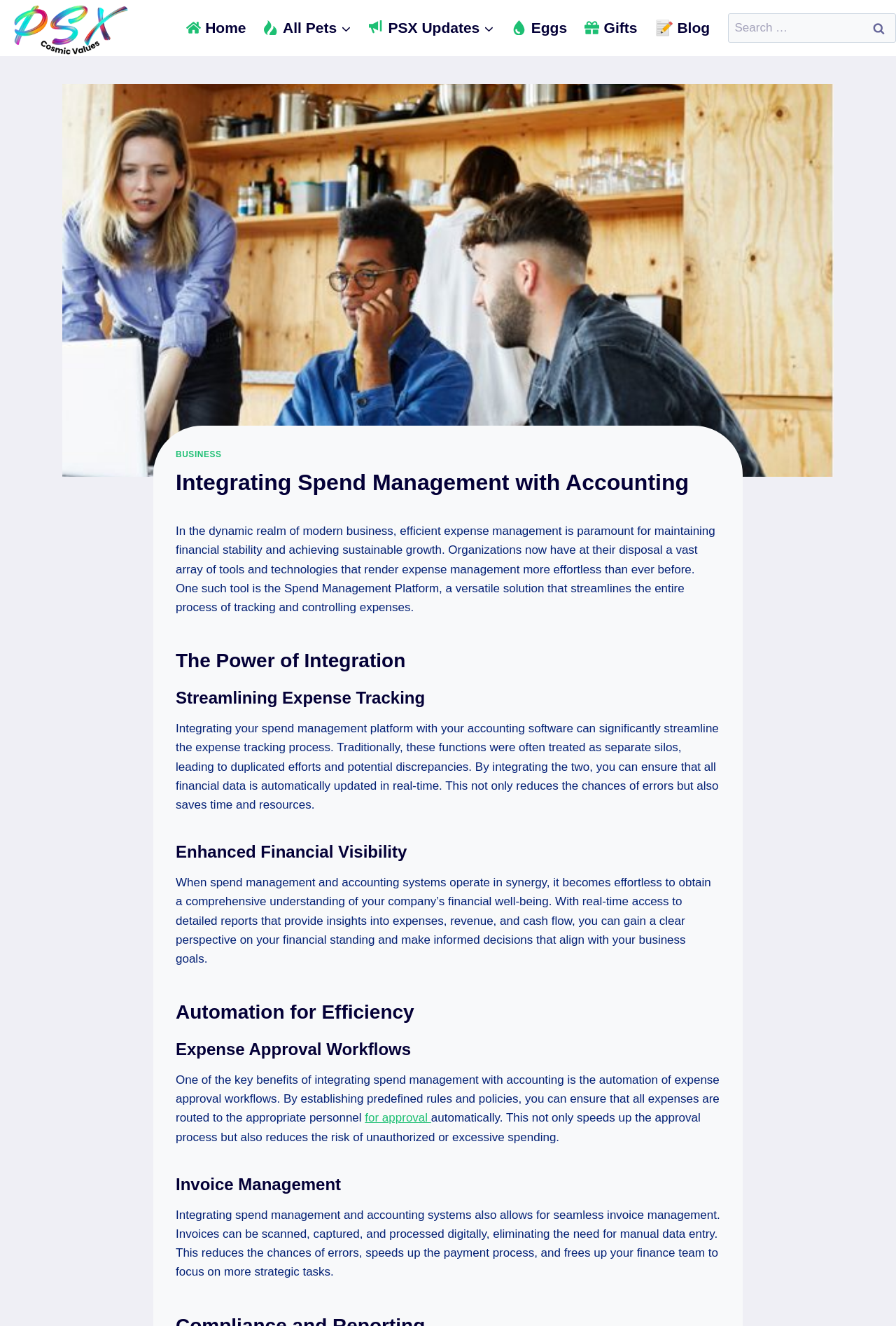Provide the bounding box coordinates of the UI element this sentence describes: "Gifts".

[0.643, 0.006, 0.721, 0.037]